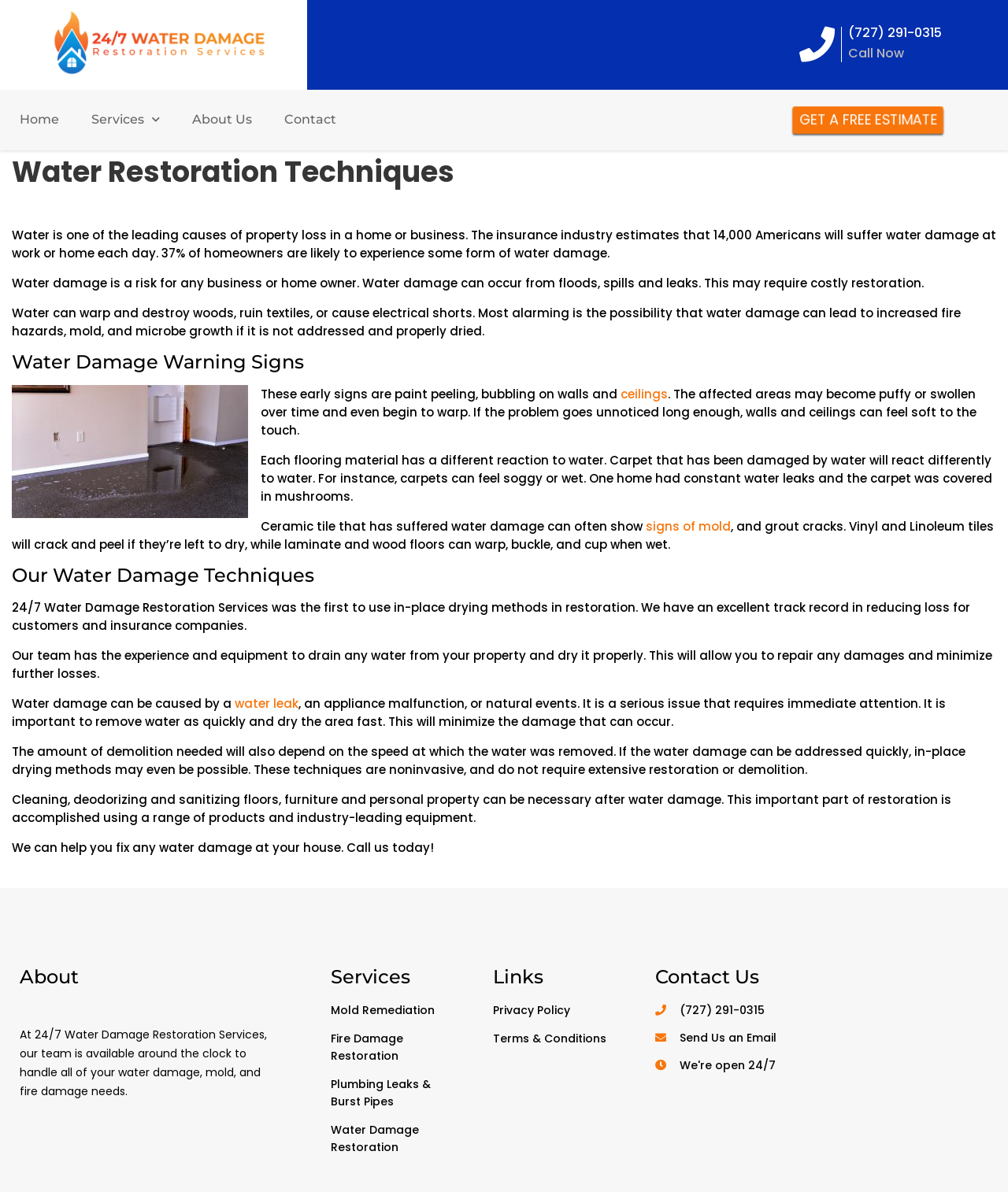For the given element description Get A Free Estimate, determine the bounding box coordinates of the UI element. The coordinates should follow the format (top-left x, top-left y, bottom-right x, bottom-right y) and be within the range of 0 to 1.

[0.787, 0.089, 0.935, 0.112]